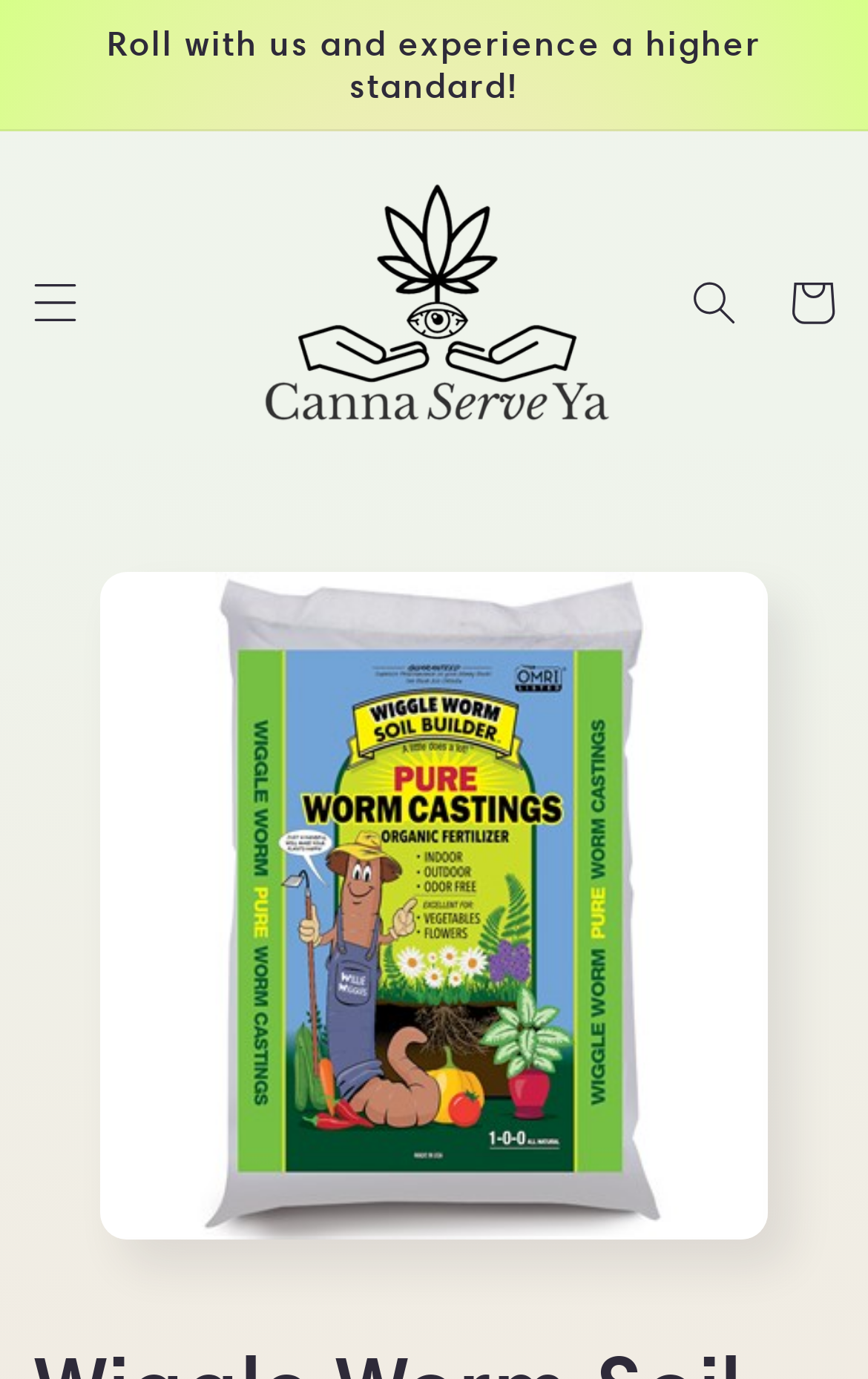How many main navigation elements are there?
Based on the image, give a concise answer in the form of a single word or short phrase.

3